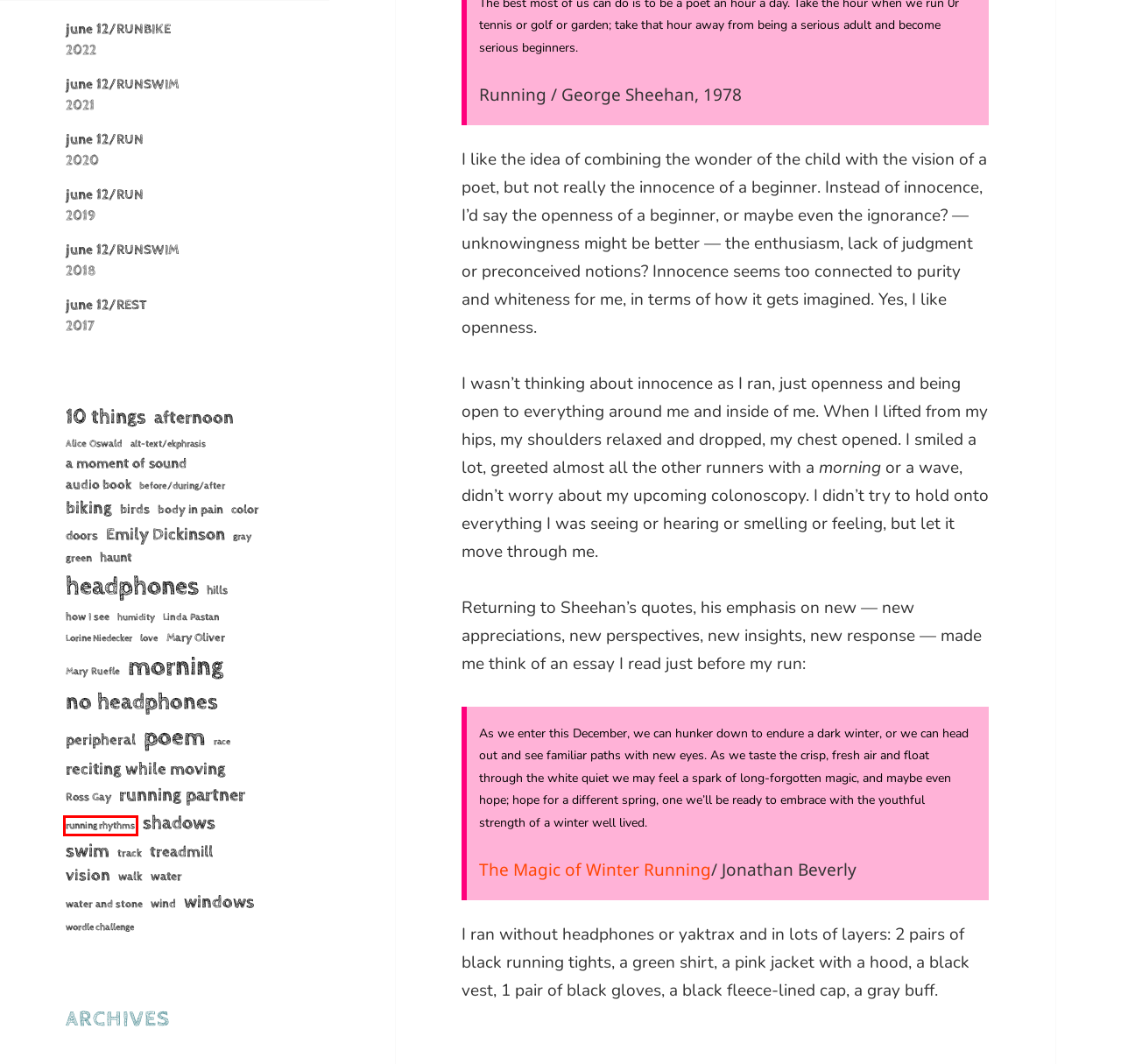Look at the screenshot of a webpage that includes a red bounding box around a UI element. Select the most appropriate webpage description that matches the page seen after clicking the highlighted element. Here are the candidates:
A. 10 things – RUN!
B. vision – RUN!
C. Ross Gay – RUN!
D. running rhythms – RUN!
E. a moment of sound – RUN!
F. poem – RUN!
G. before/during/after – RUN!
H. running partner – RUN!

D